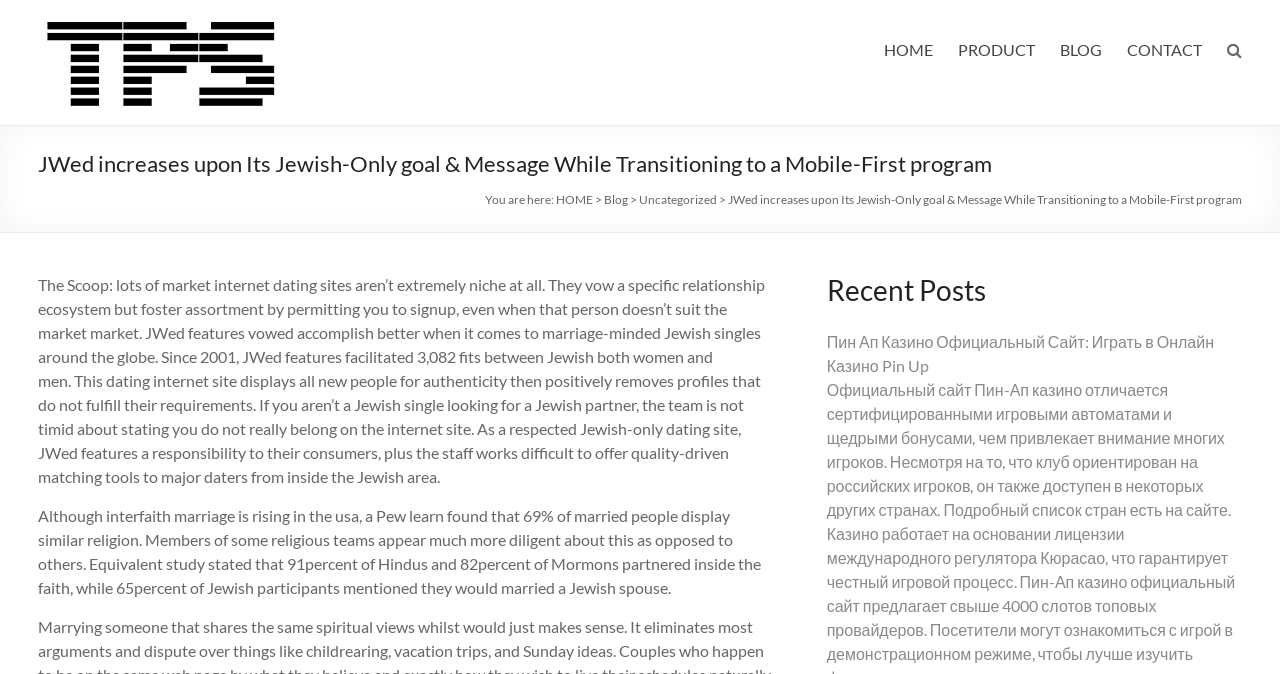Determine the bounding box coordinates for the area that should be clicked to carry out the following instruction: "View Recent Posts".

[0.646, 0.405, 0.97, 0.482]